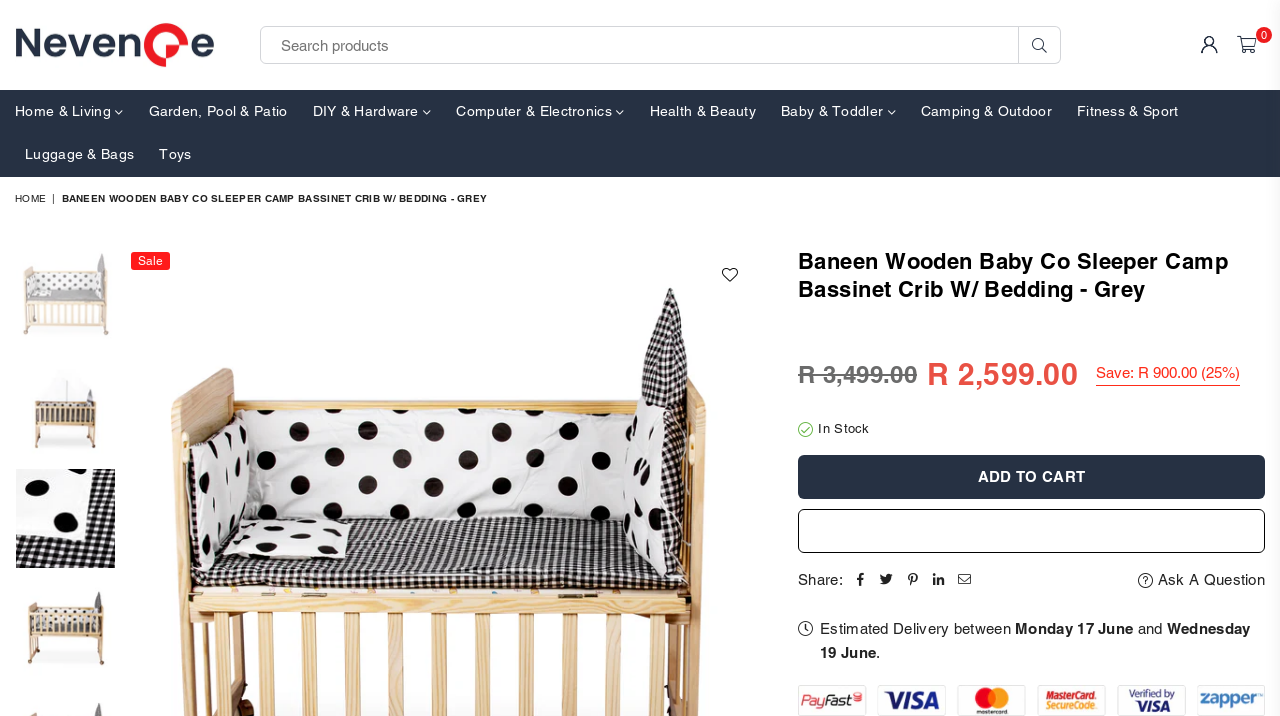Please identify the bounding box coordinates of the clickable element to fulfill the following instruction: "Ask a question". The coordinates should be four float numbers between 0 and 1, i.e., [left, top, right, bottom].

[0.889, 0.793, 0.988, 0.826]